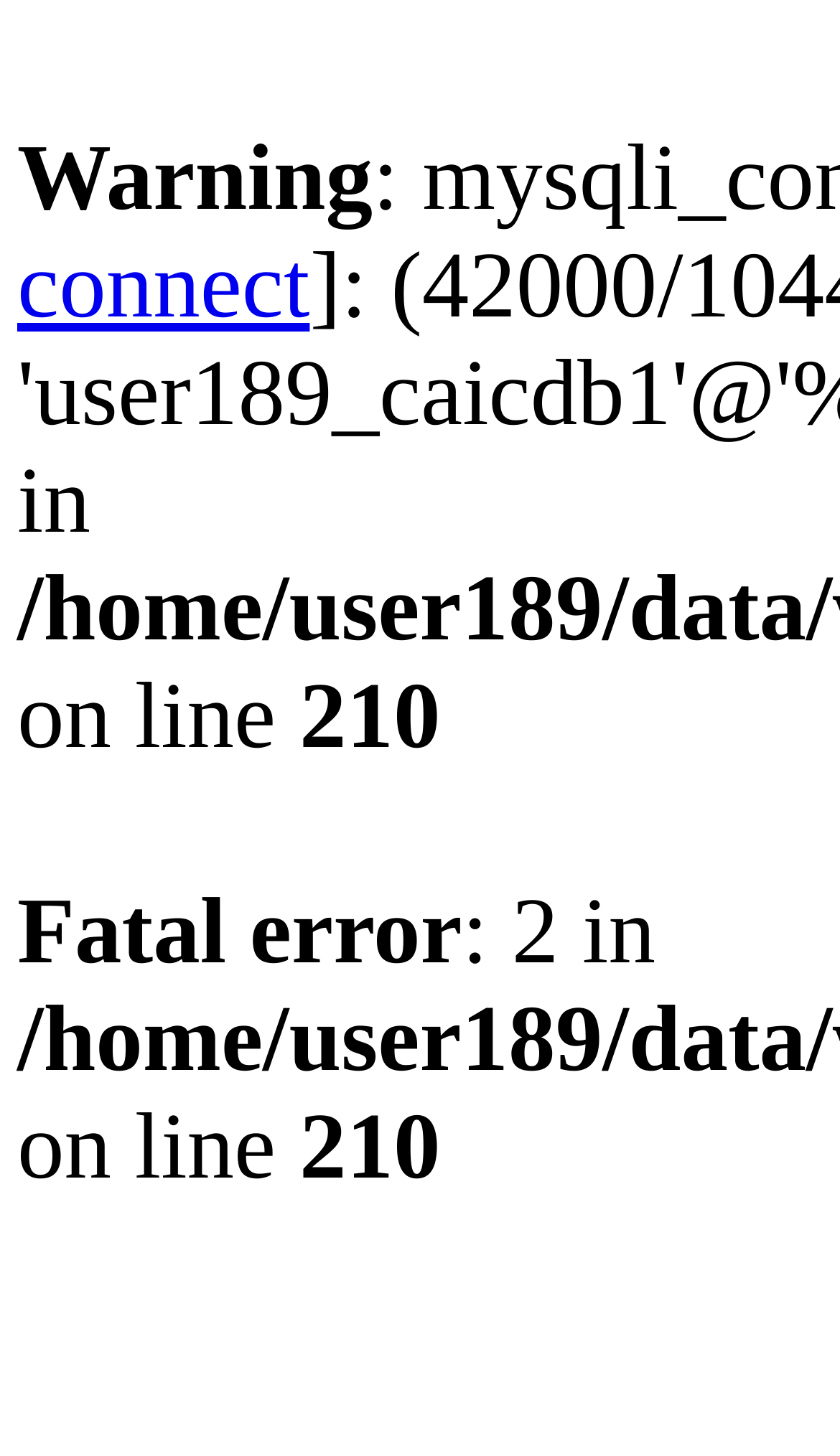Please answer the following question using a single word or phrase: 
Is the error on a single line?

Yes